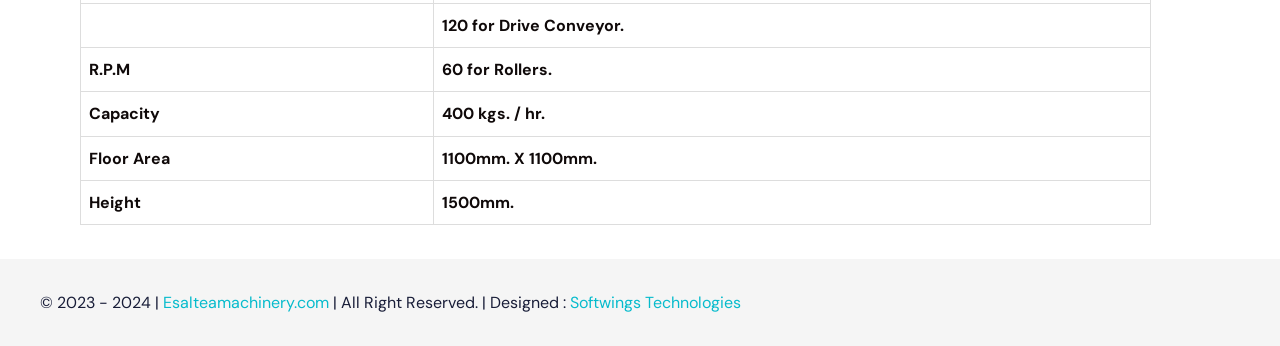Respond to the following question with a brief word or phrase:
What is the floor area of the conveyor?

1100mm. X 1100mm.